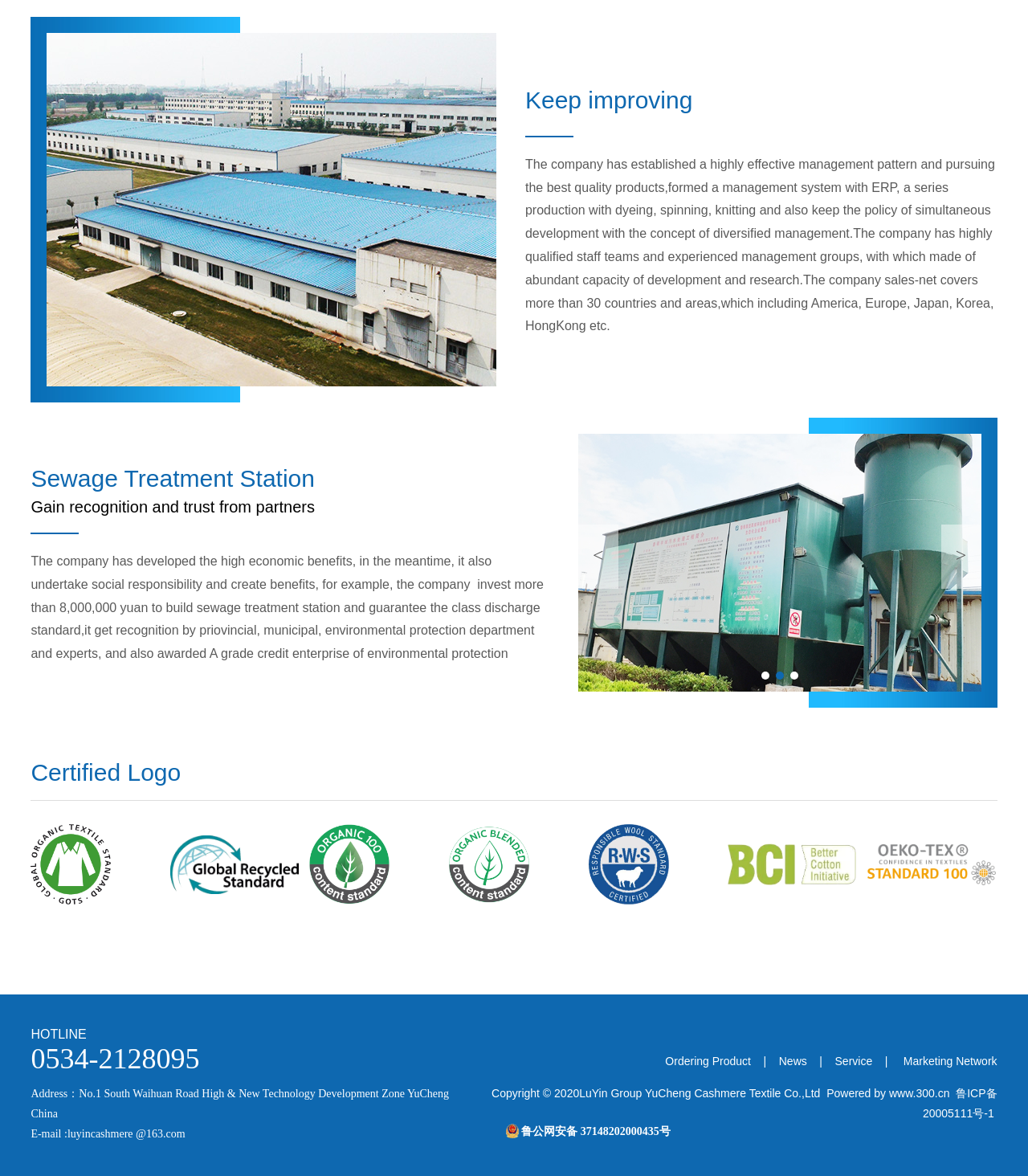Determine the bounding box coordinates for the clickable element required to fulfill the instruction: "View the 'LATEST NEWS' section". Provide the coordinates as four float numbers between 0 and 1, i.e., [left, top, right, bottom].

None